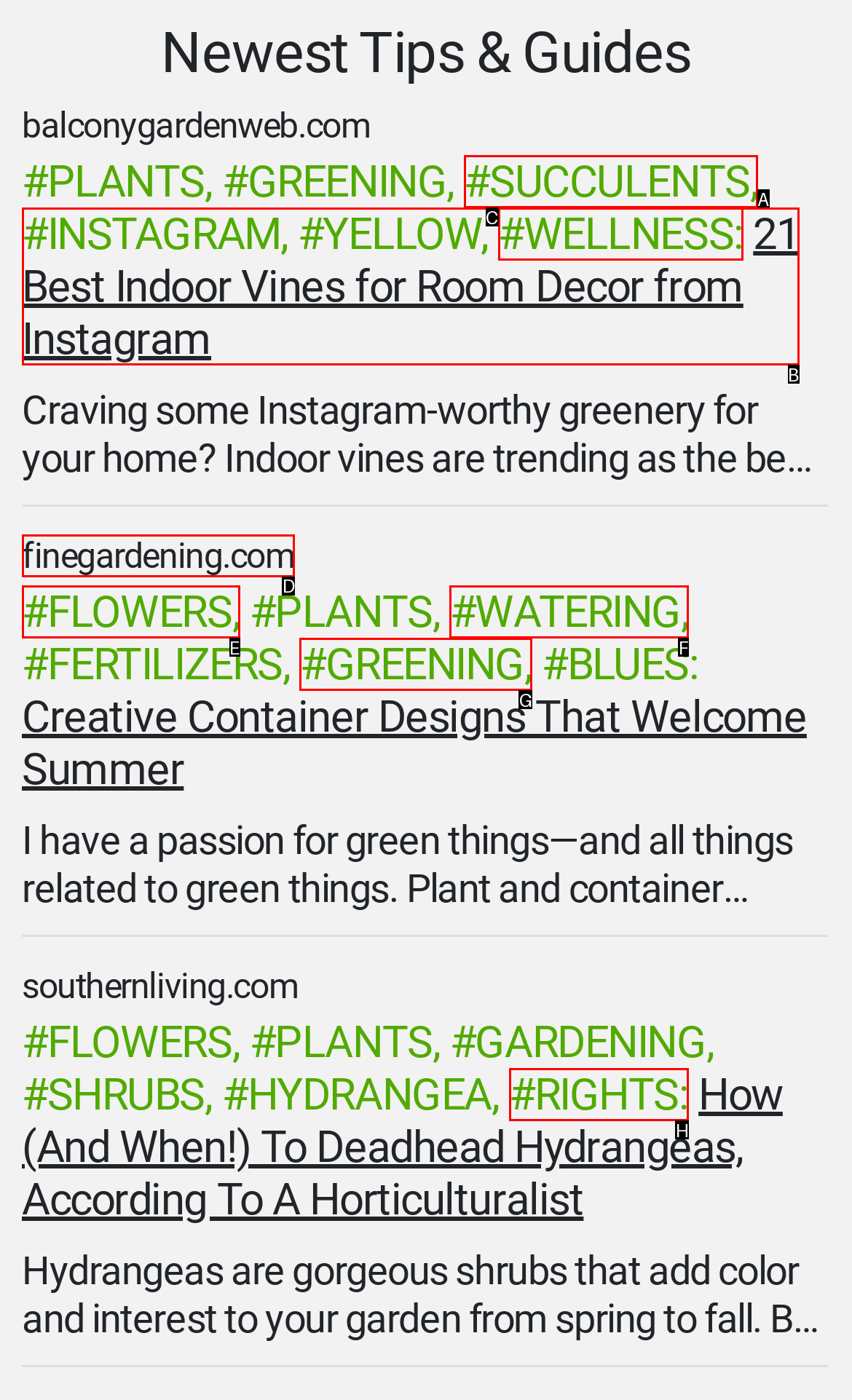Identify the correct UI element to click on to achieve the following task: Visit 'finegardening.com' Respond with the corresponding letter from the given choices.

D